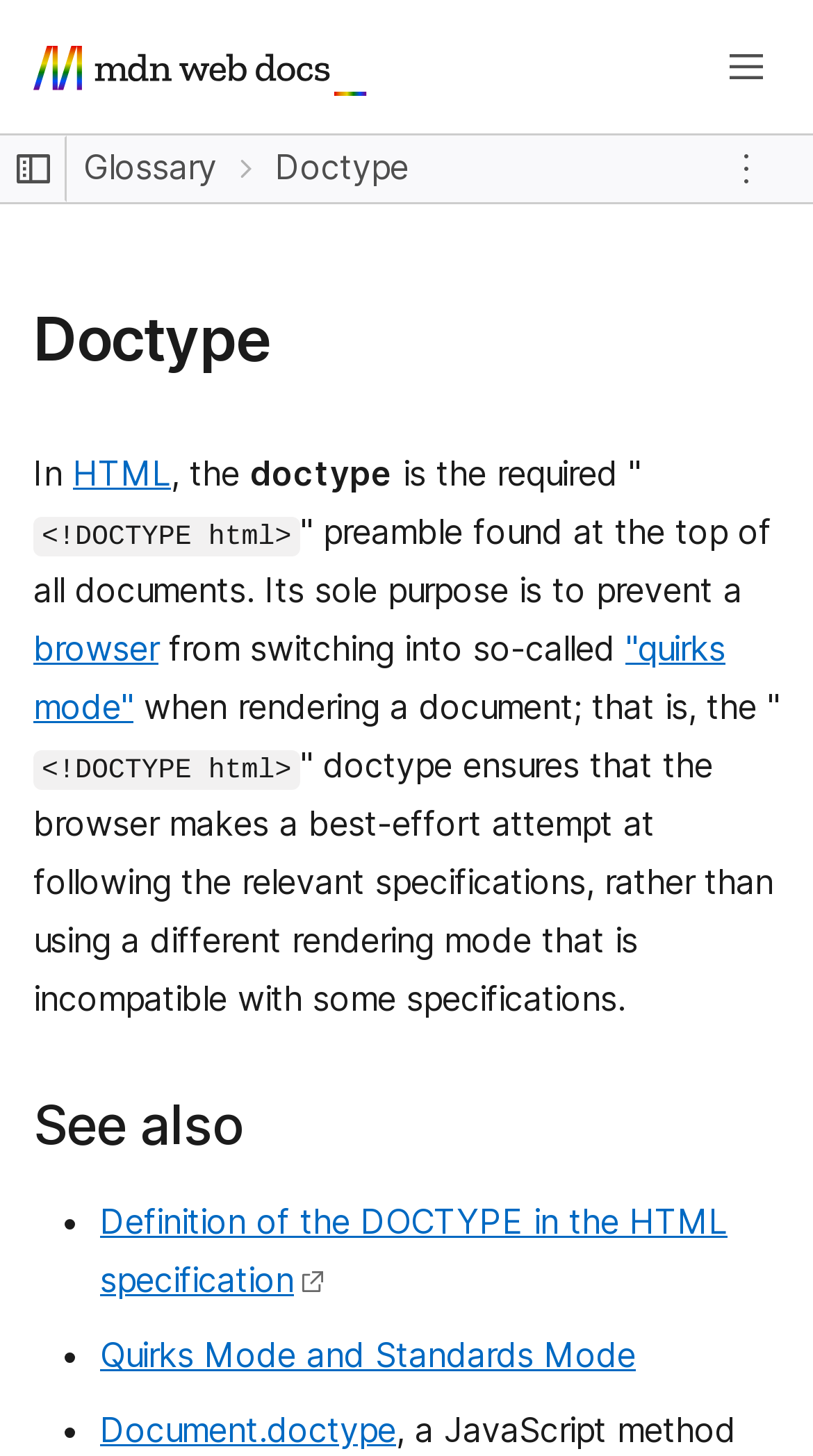Locate the bounding box for the described UI element: "Article Actions". Ensure the coordinates are four float numbers between 0 and 1, formatted as [left, top, right, bottom].

[0.877, 0.093, 0.959, 0.139]